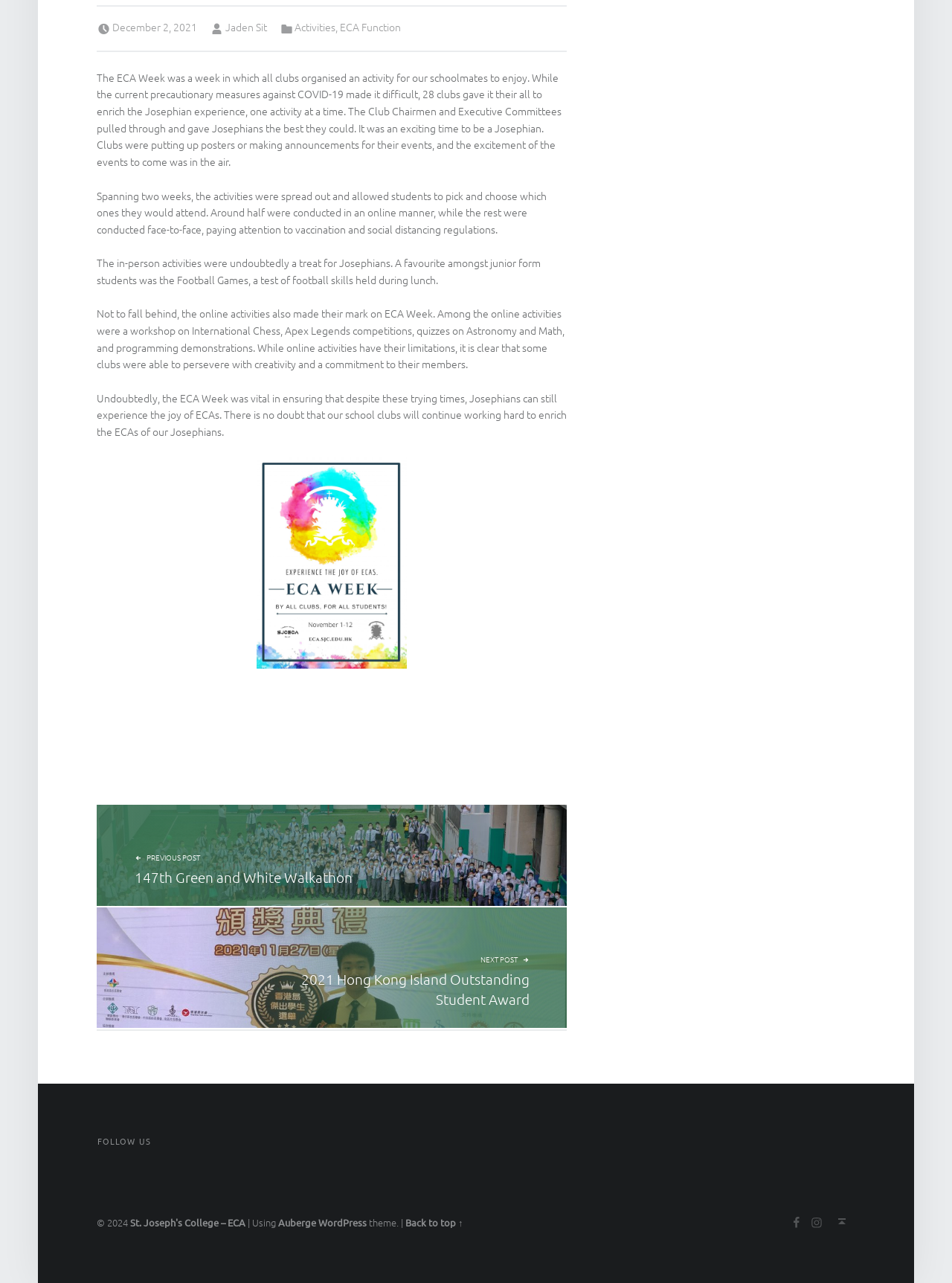What is the date of the latest post?
Using the image as a reference, deliver a detailed and thorough answer to the question.

I found the date of the latest post by looking at the footer section, where it says 'Posted on: December 2, 2021'.